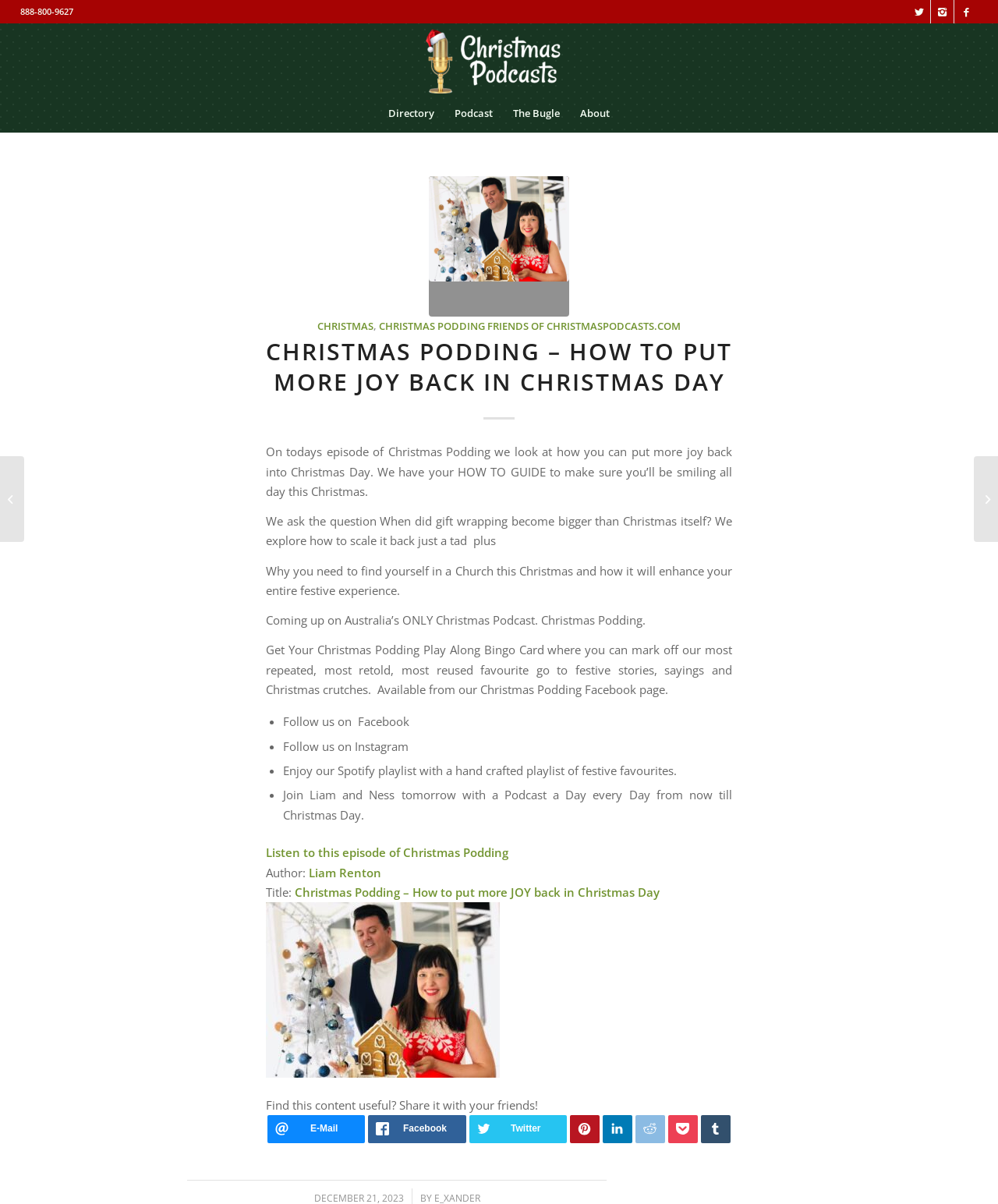Determine the main text heading of the webpage and provide its content.

CHRISTMAS PODDING – HOW TO PUT MORE JOY BACK IN CHRISTMAS DAY